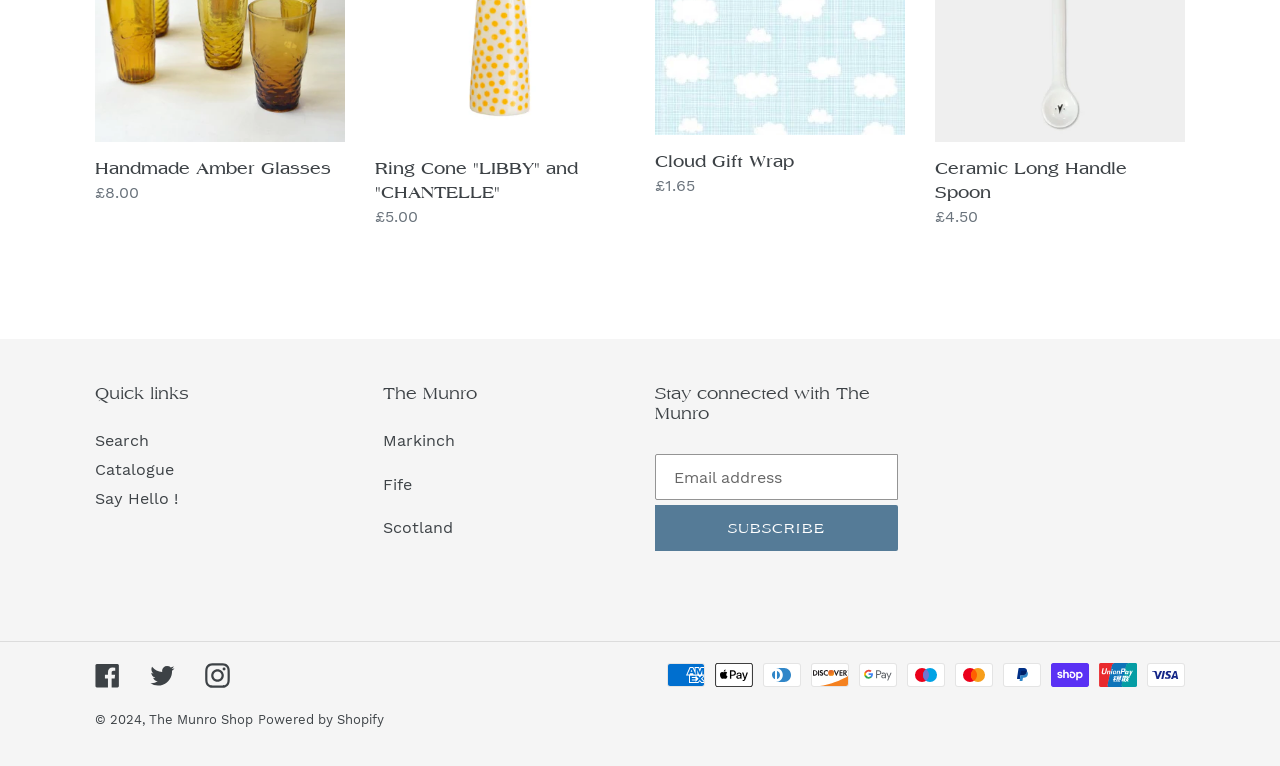How many social media links are there?
Look at the image and answer the question using a single word or phrase.

3